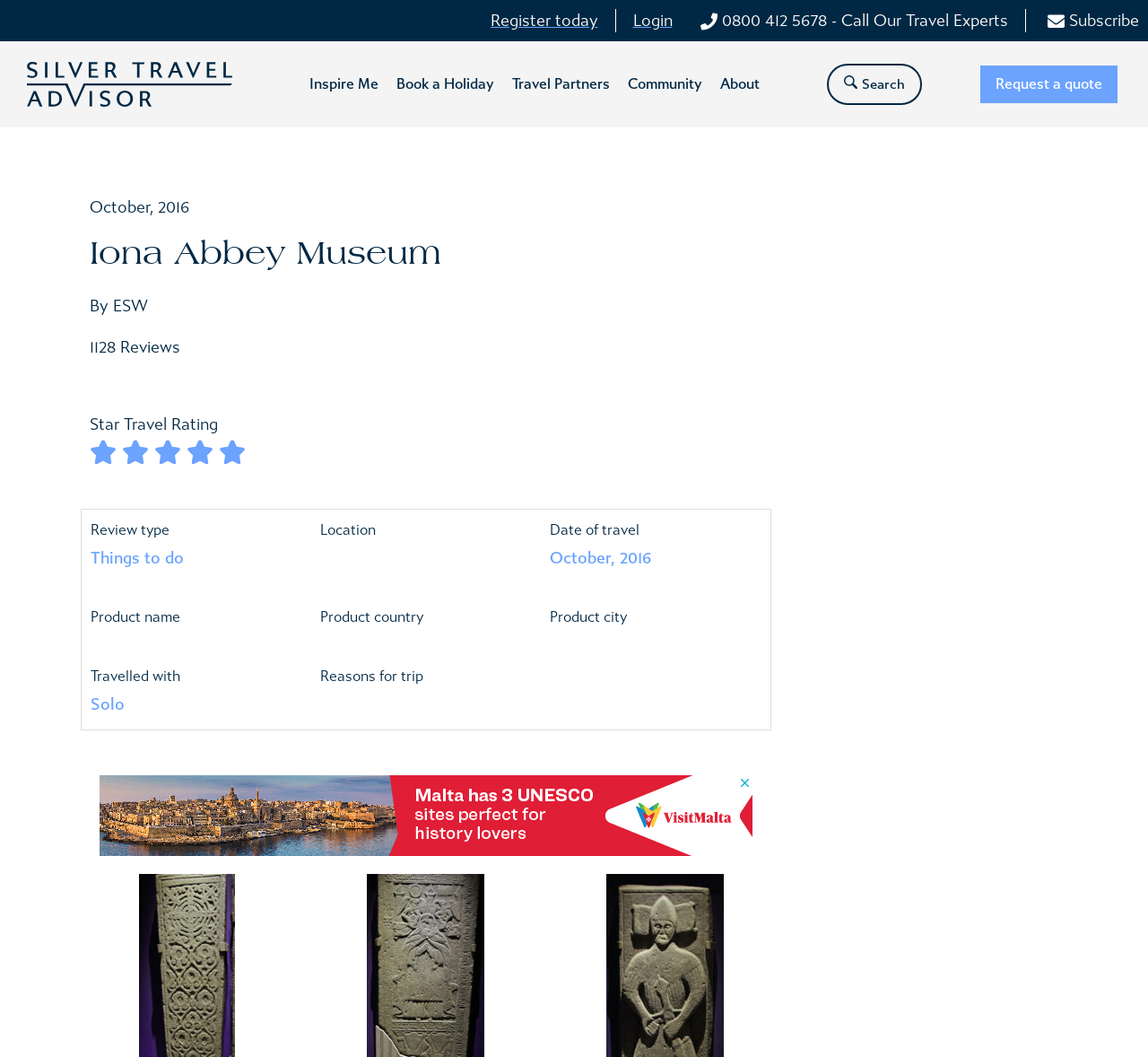Locate the bounding box coordinates of the region to be clicked to comply with the following instruction: "Inspire Me". The coordinates must be four float numbers between 0 and 1, in the form [left, top, right, bottom].

[0.27, 0.07, 0.33, 0.089]